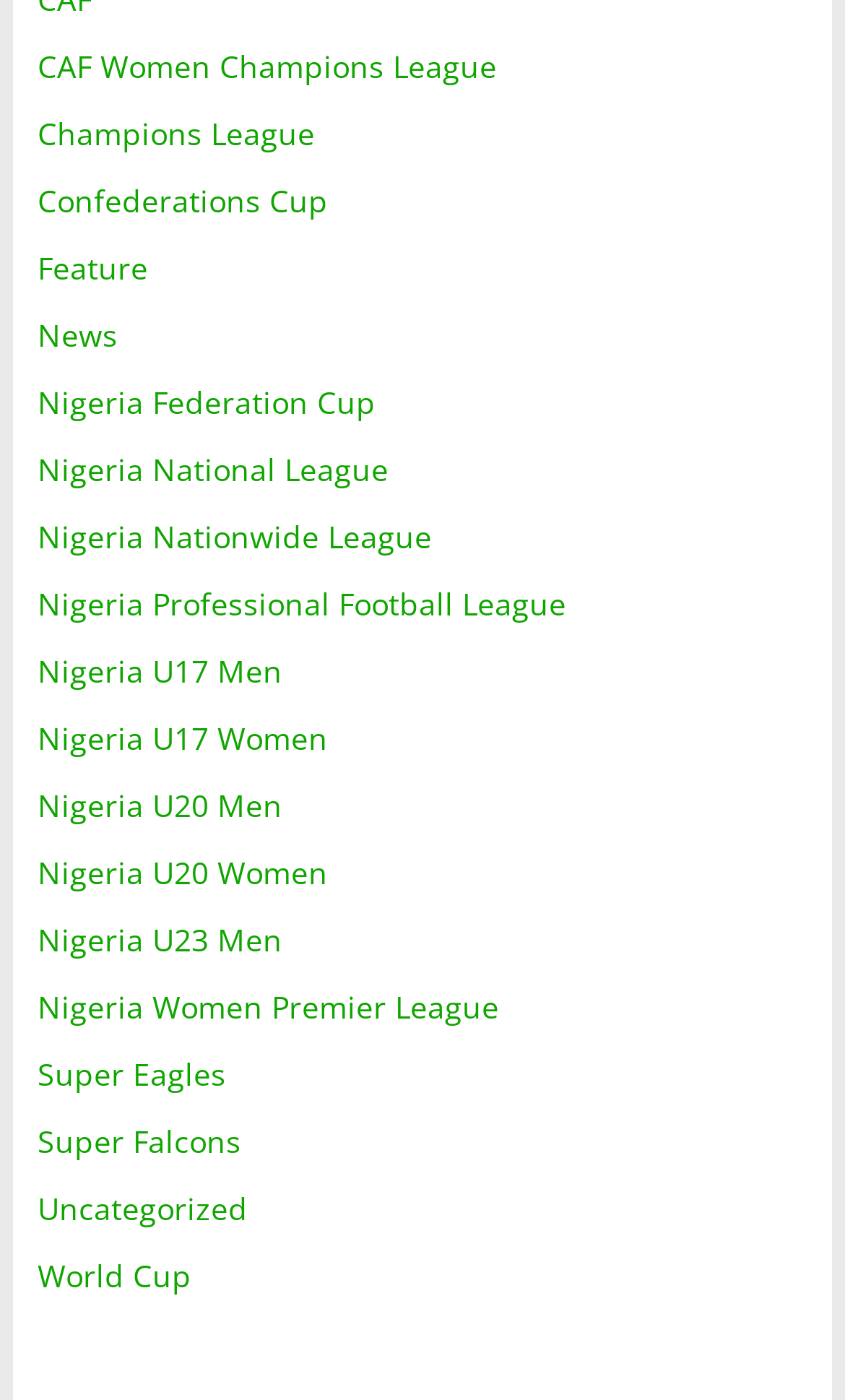Please locate the bounding box coordinates of the element that should be clicked to complete the given instruction: "Go to Super Eagles page".

[0.044, 0.752, 0.267, 0.781]